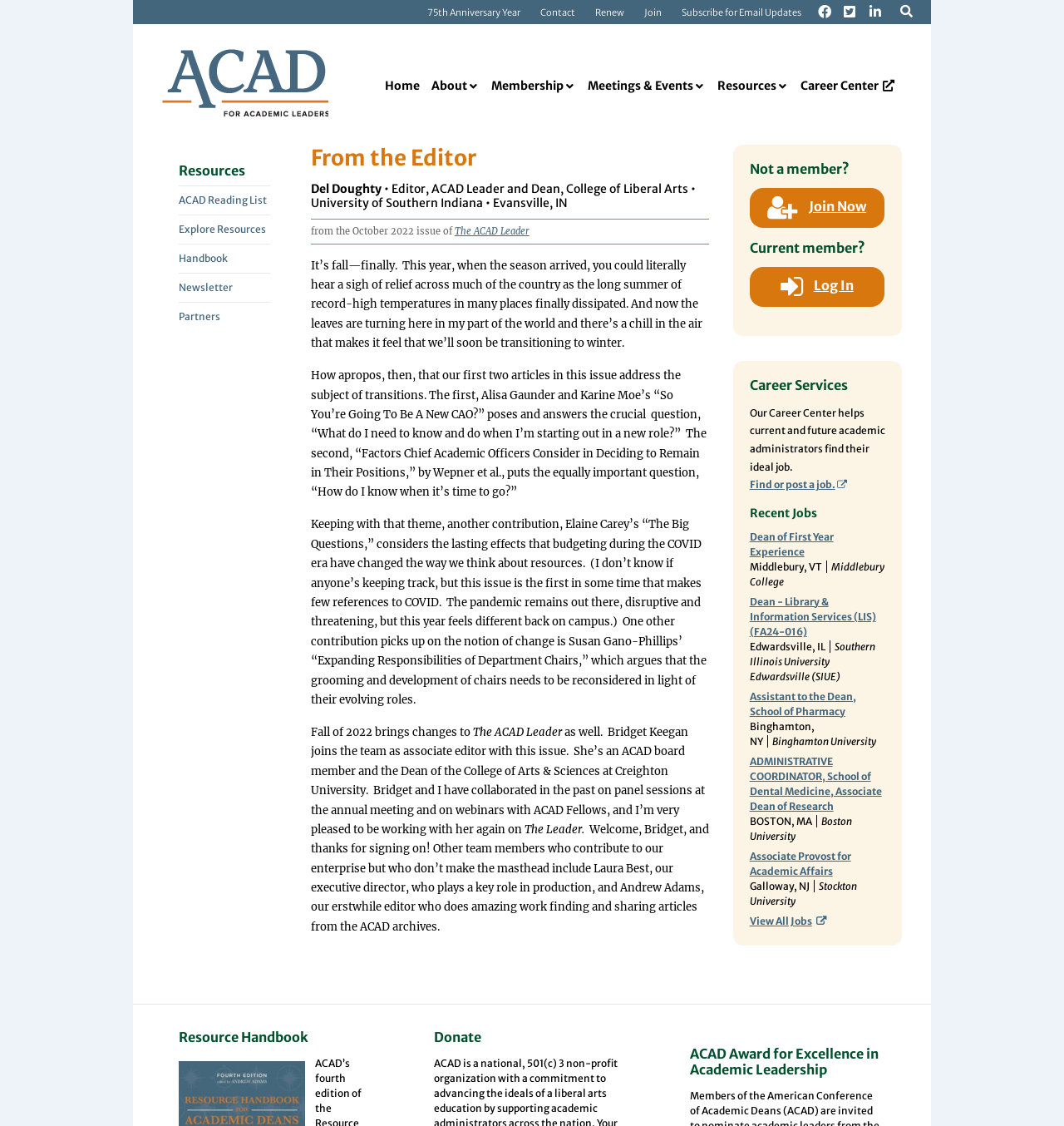What is the theme of the first two articles in this issue?
Please provide a single word or phrase as your answer based on the image.

Transitions